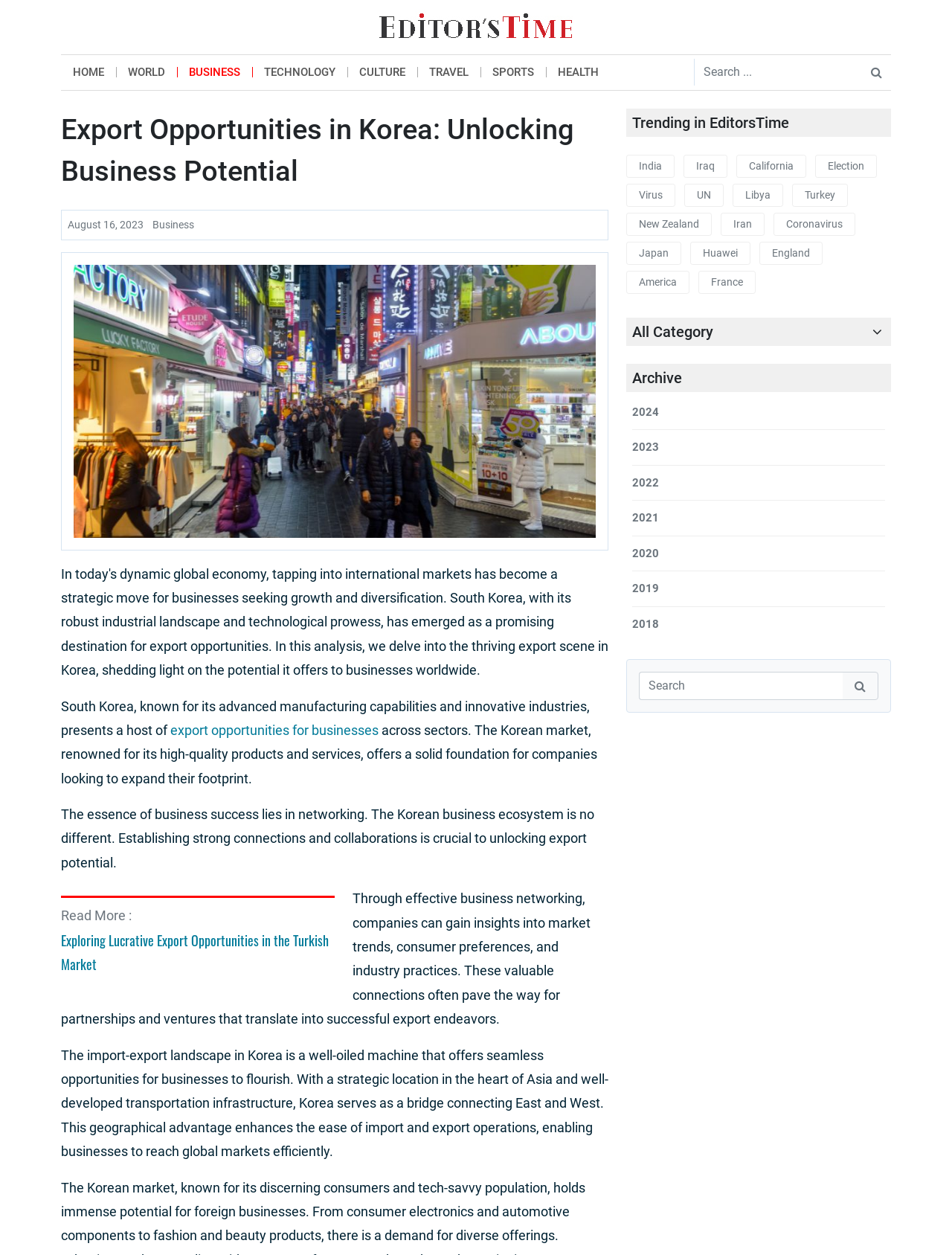Use a single word or phrase to answer the following:
What is the category of the article 'Exploring Lucrative Export Opportunities in the Turkish Market'?

Business